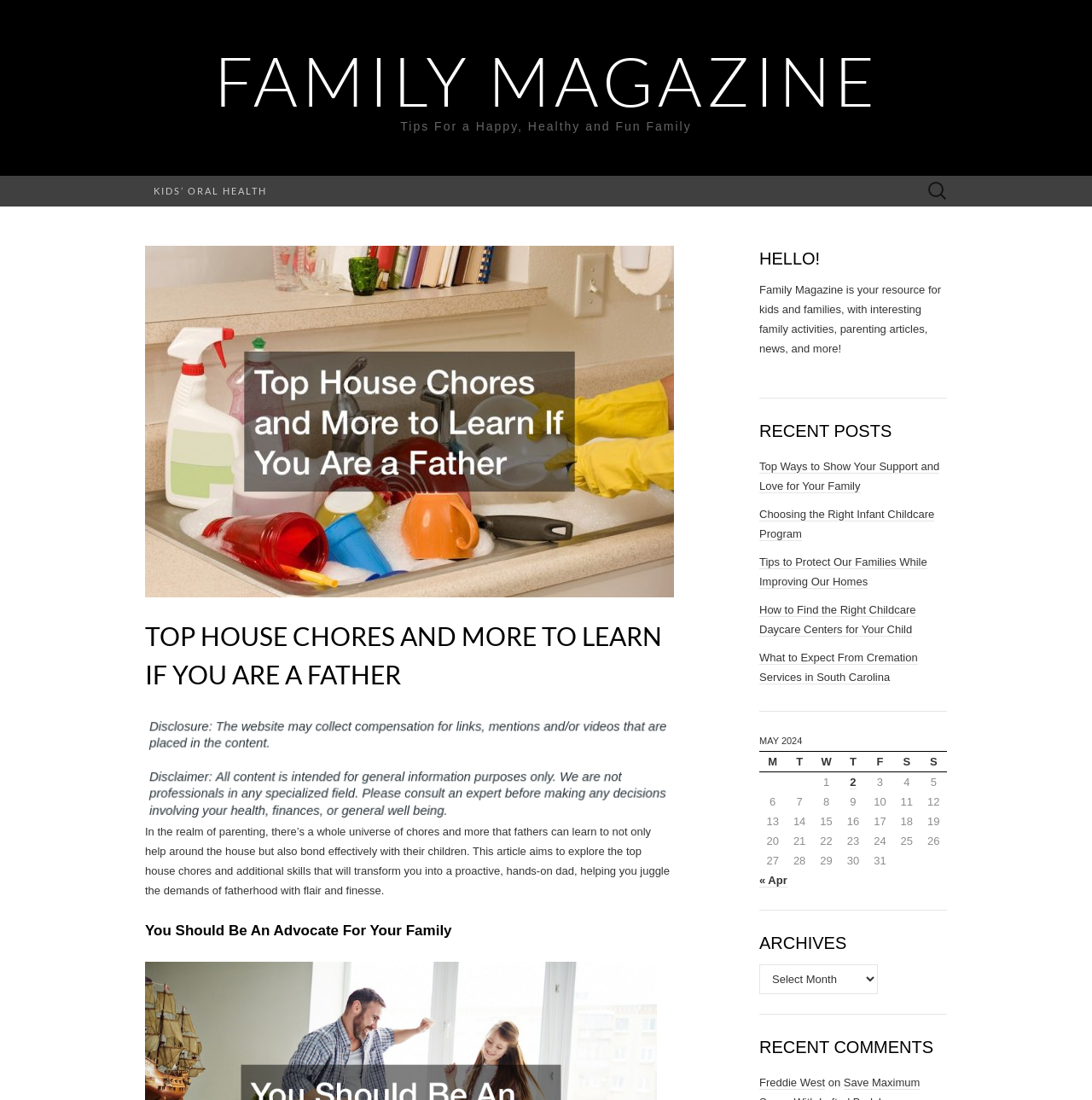Predict the bounding box coordinates of the area that should be clicked to accomplish the following instruction: "Select a month from the archives". The bounding box coordinates should consist of four float numbers between 0 and 1, i.e., [left, top, right, bottom].

[0.695, 0.877, 0.804, 0.904]